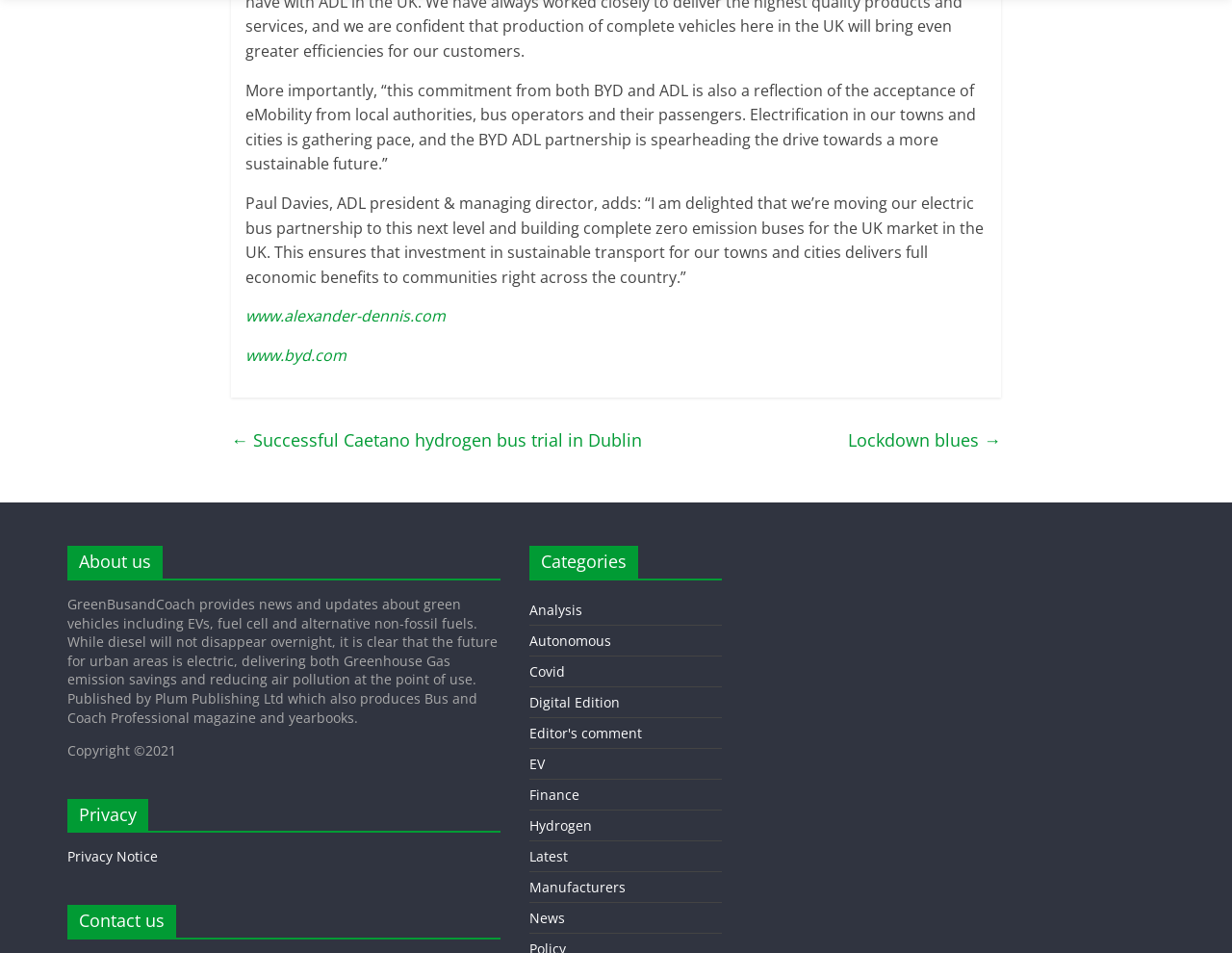Based on what you see in the screenshot, provide a thorough answer to this question: What is the topic of the article?

Based on the text content of the webpage, specifically the quotes from Paul Davies, ADL president & managing director, and the mention of BYD and ADL, it can be inferred that the topic of the article is about the partnership between BYD and ADL for electric buses.